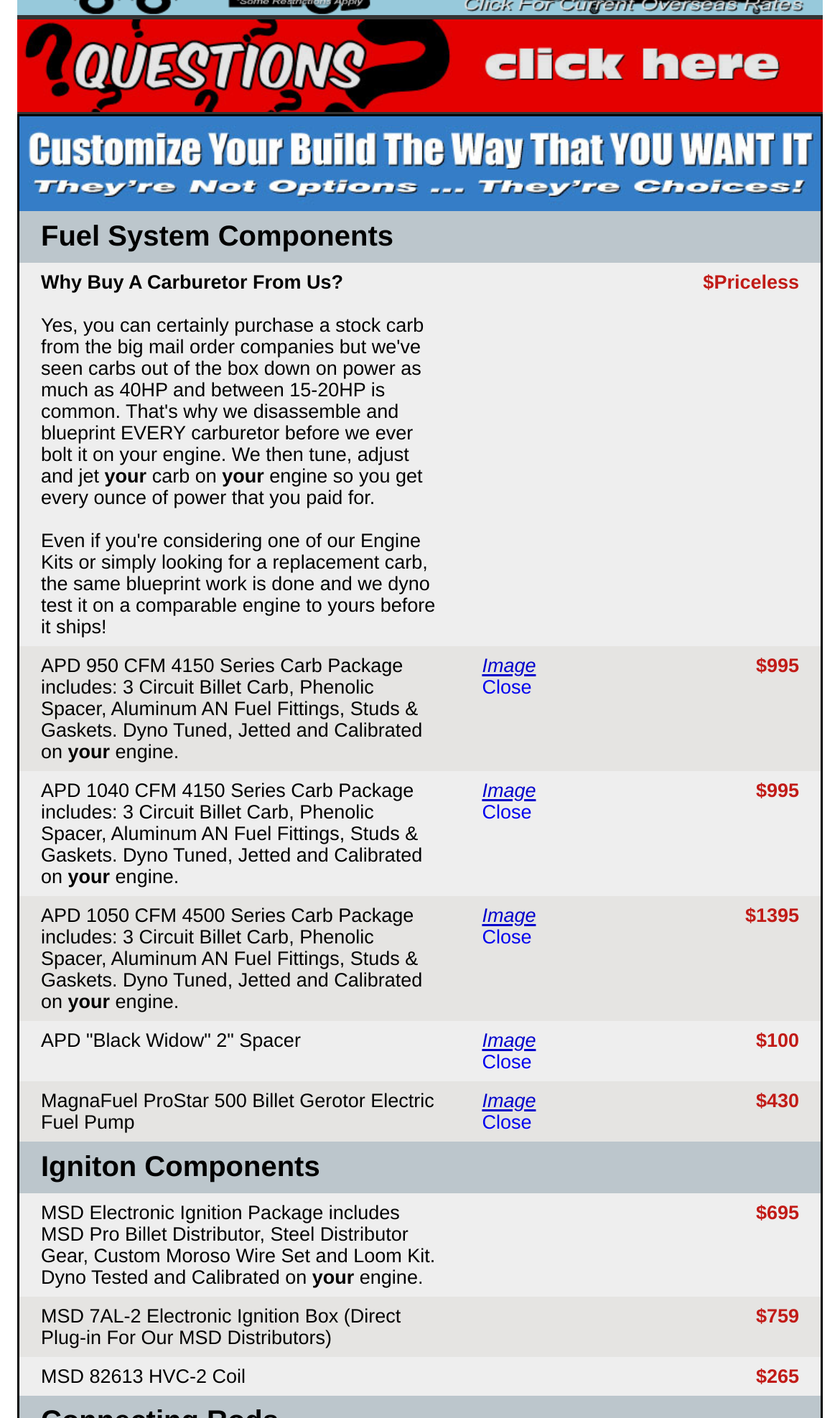Determine the bounding box coordinates of the element's region needed to click to follow the instruction: "Click on the 'Request For Information Shafiroff Engines' link". Provide these coordinates as four float numbers between 0 and 1, formatted as [left, top, right, bottom].

[0.021, 0.012, 0.979, 0.081]